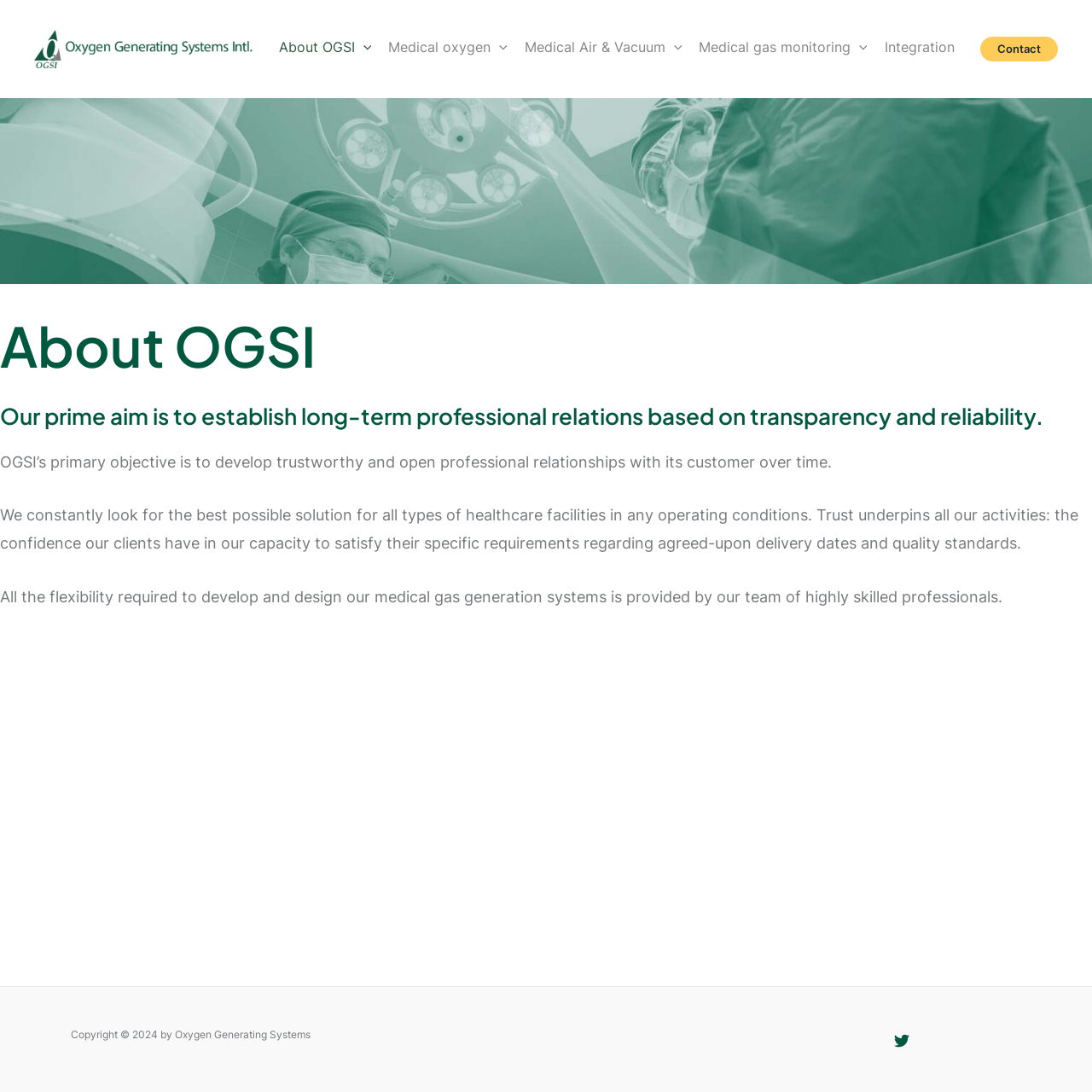How many menu toggles are in the navigation?
Use the image to answer the question with a single word or phrase.

4